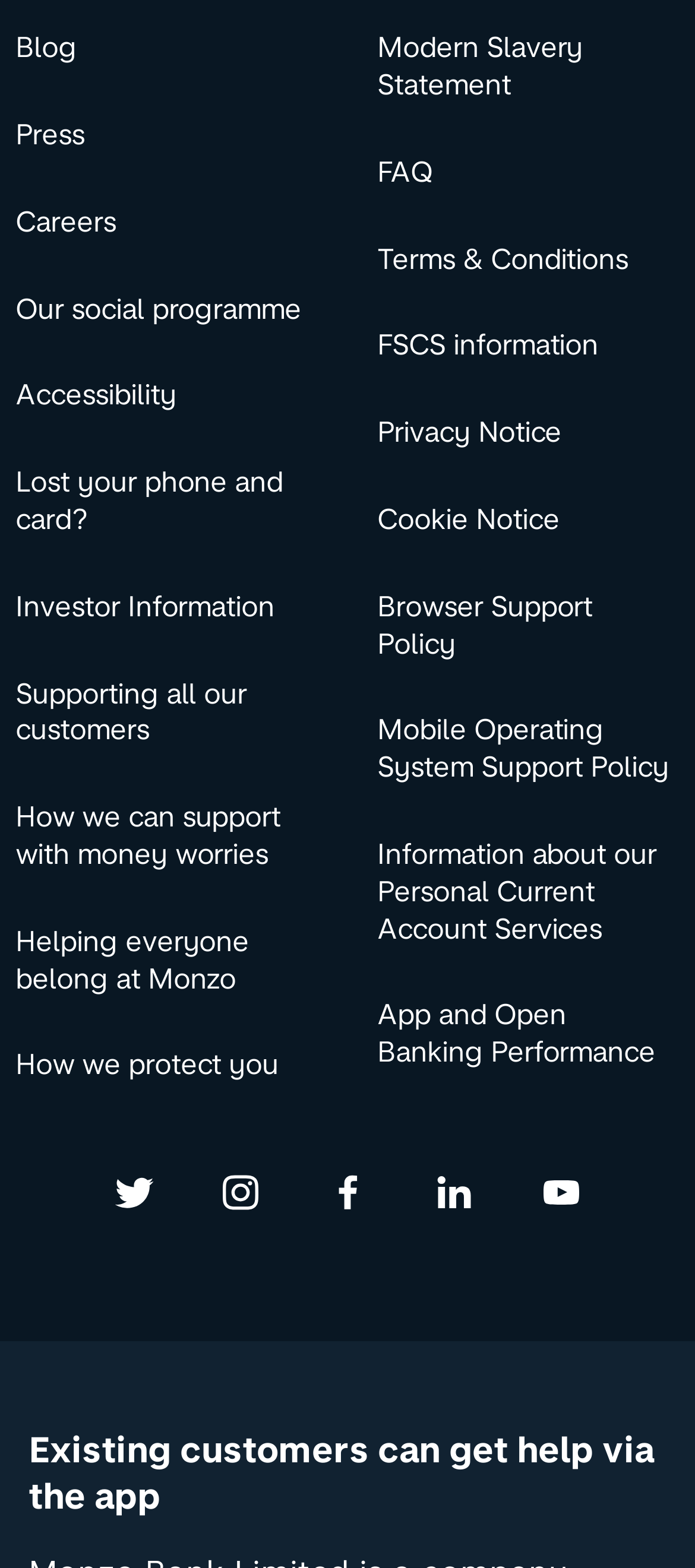How many social media links are present at the bottom of the webpage?
Please provide a detailed answer to the question.

I counted the number of links at the bottom of the webpage with social media platform names, such as Twitter, Instagram, Facebook, Linkedin, and Youtube, and found that there are 5 social media links present.